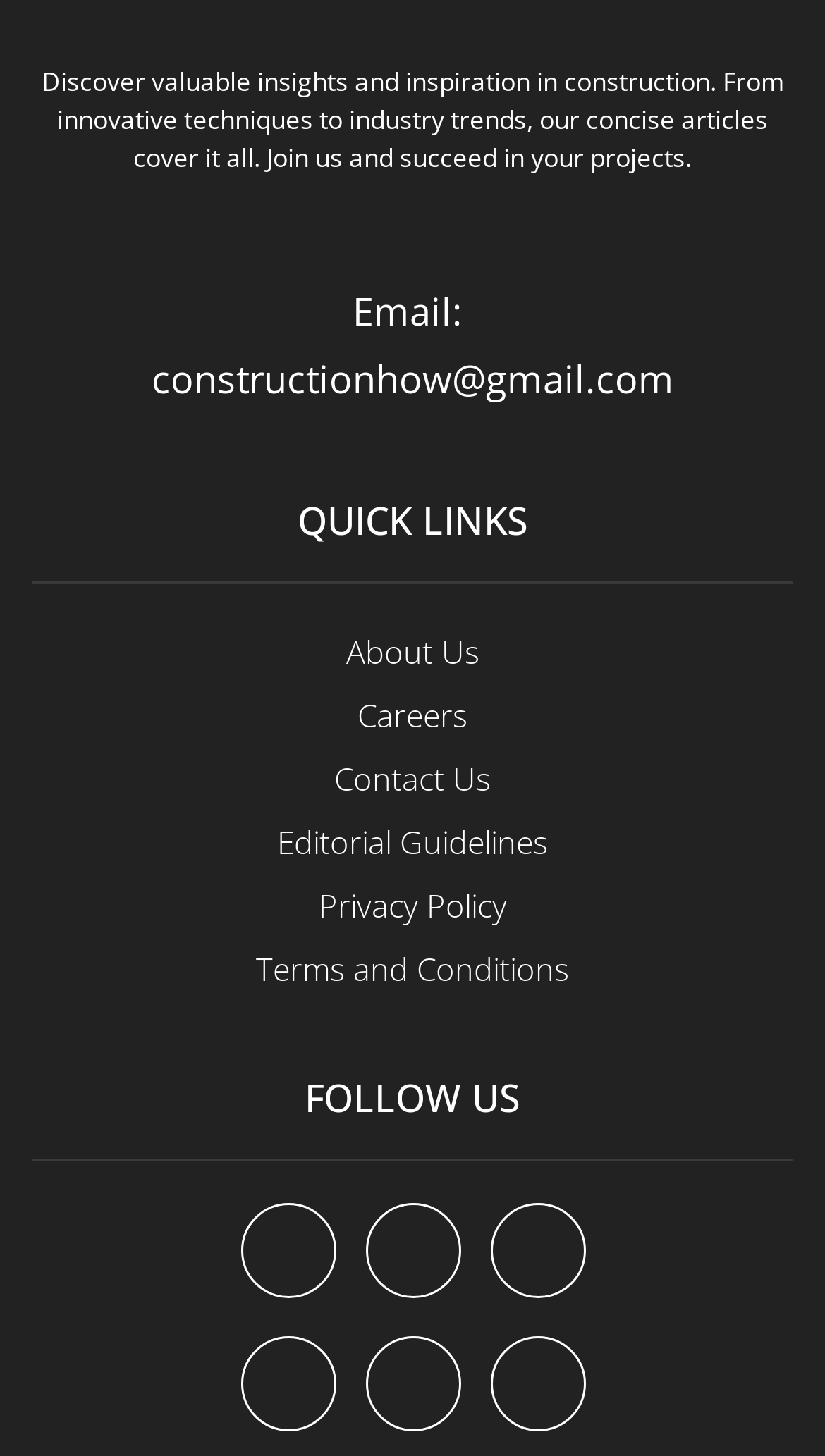Provide a thorough and detailed response to the question by examining the image: 
What are the quick links provided on the webpage?

The quick links are listed below the 'QUICK LINKS' label, and they are links to other pages on the website. I identified the links by their text content, which are 'About Us', 'Careers', 'Contact Us', 'Editorial Guidelines', 'Privacy Policy', and 'Terms and Conditions'.